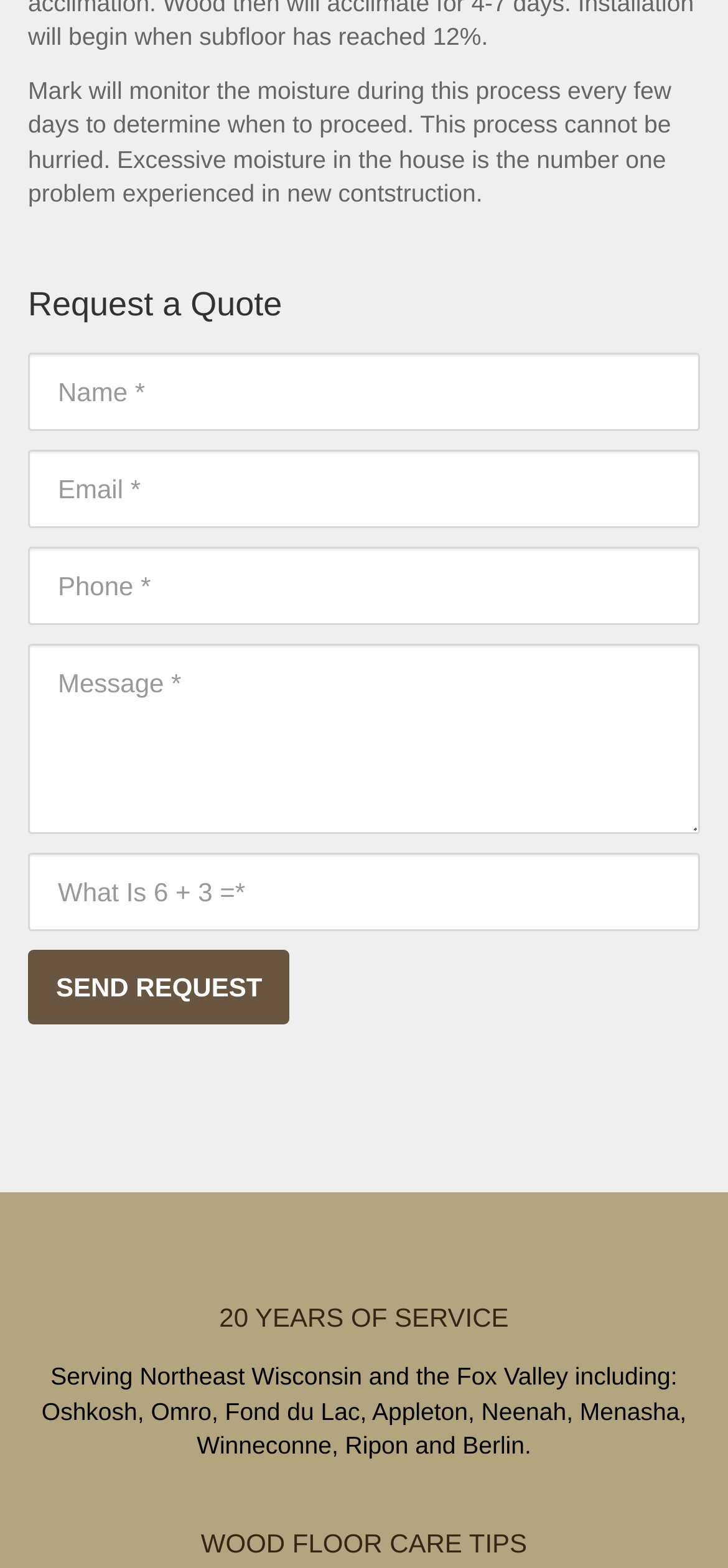Please provide a comprehensive answer to the question below using the information from the image: What region does the company serve?

The text 'Serving Northeast Wisconsin and the Fox Valley including: Oshkosh, Omro, Fond du Lac, Appleton, Neenah, Menasha, Winneconne, Ripon and Berlin.' is located in the layout table, indicating the region that the company serves.